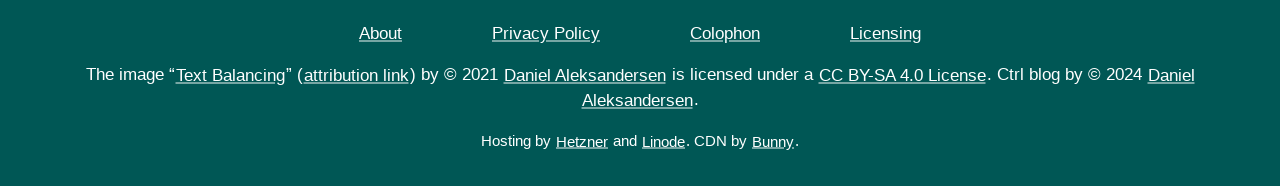Please mark the clickable region by giving the bounding box coordinates needed to complete this instruction: "visit Text Balancing page".

[0.136, 0.349, 0.223, 0.456]